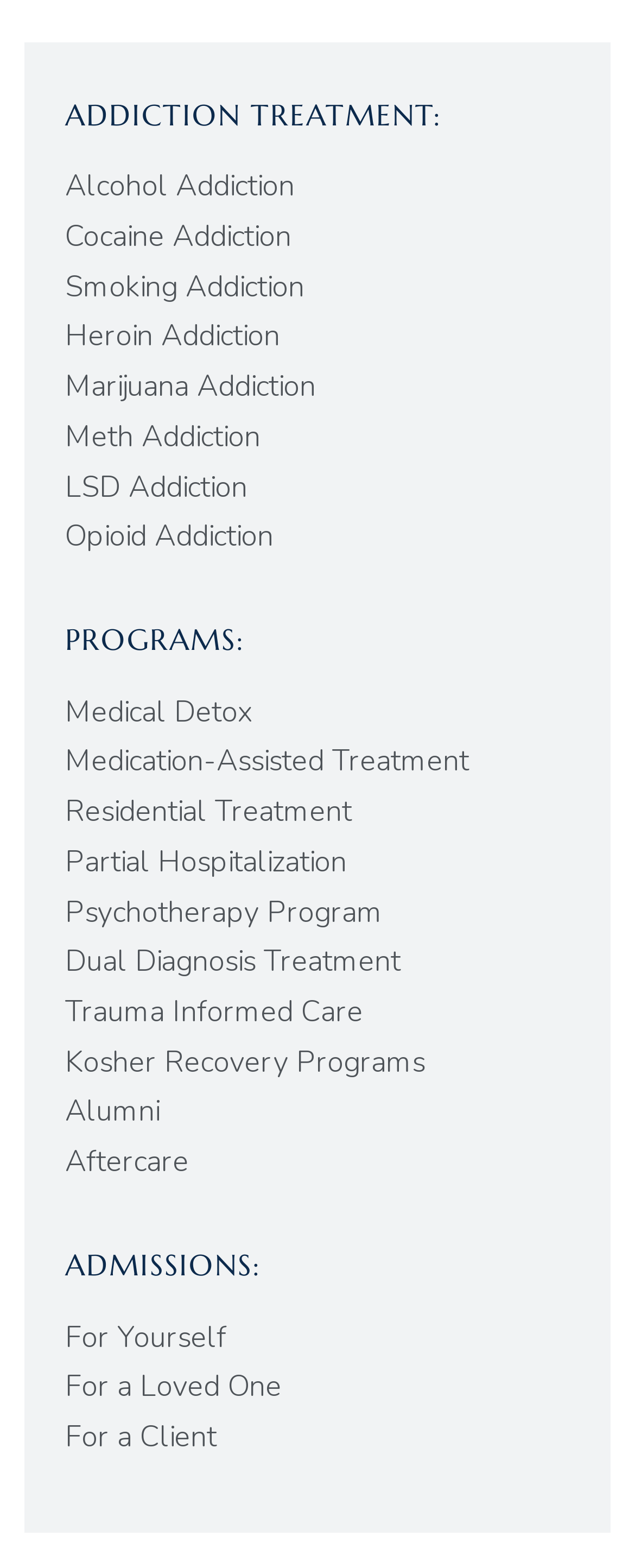Using the element description: "Alumni", determine the bounding box coordinates. The coordinates should be in the format [left, top, right, bottom], with values between 0 and 1.

[0.103, 0.696, 0.251, 0.721]